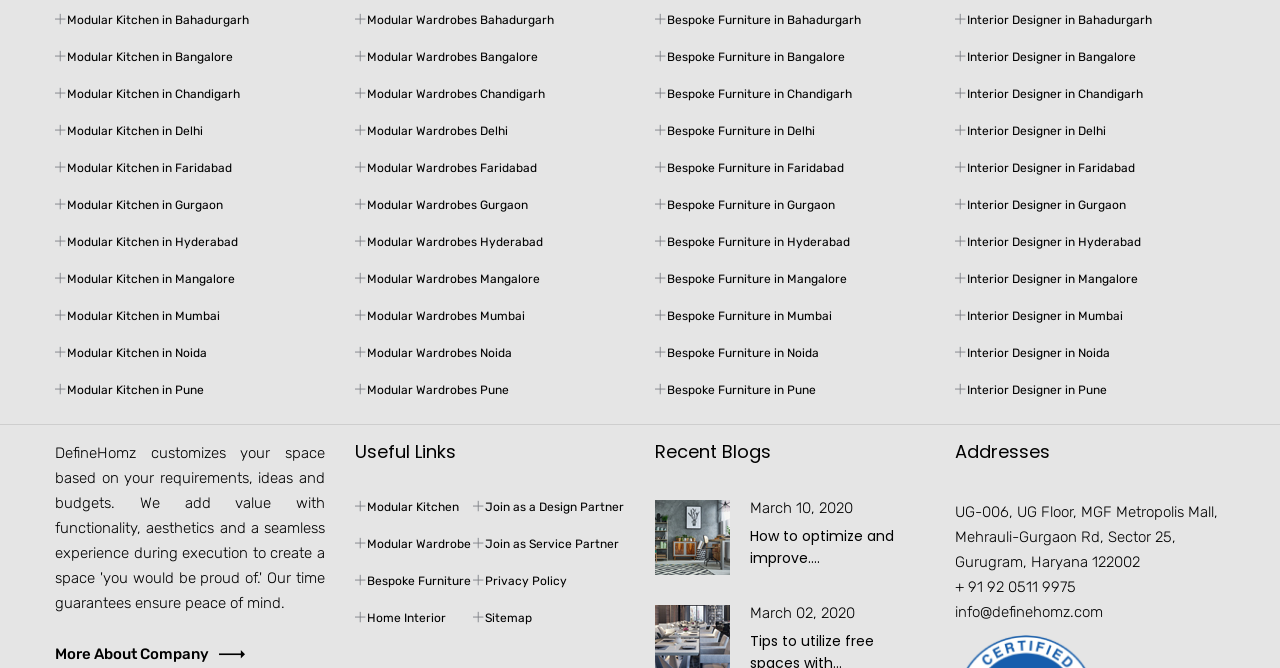Locate the bounding box of the user interface element based on this description: "Home Interior".

[0.277, 0.914, 0.348, 0.935]